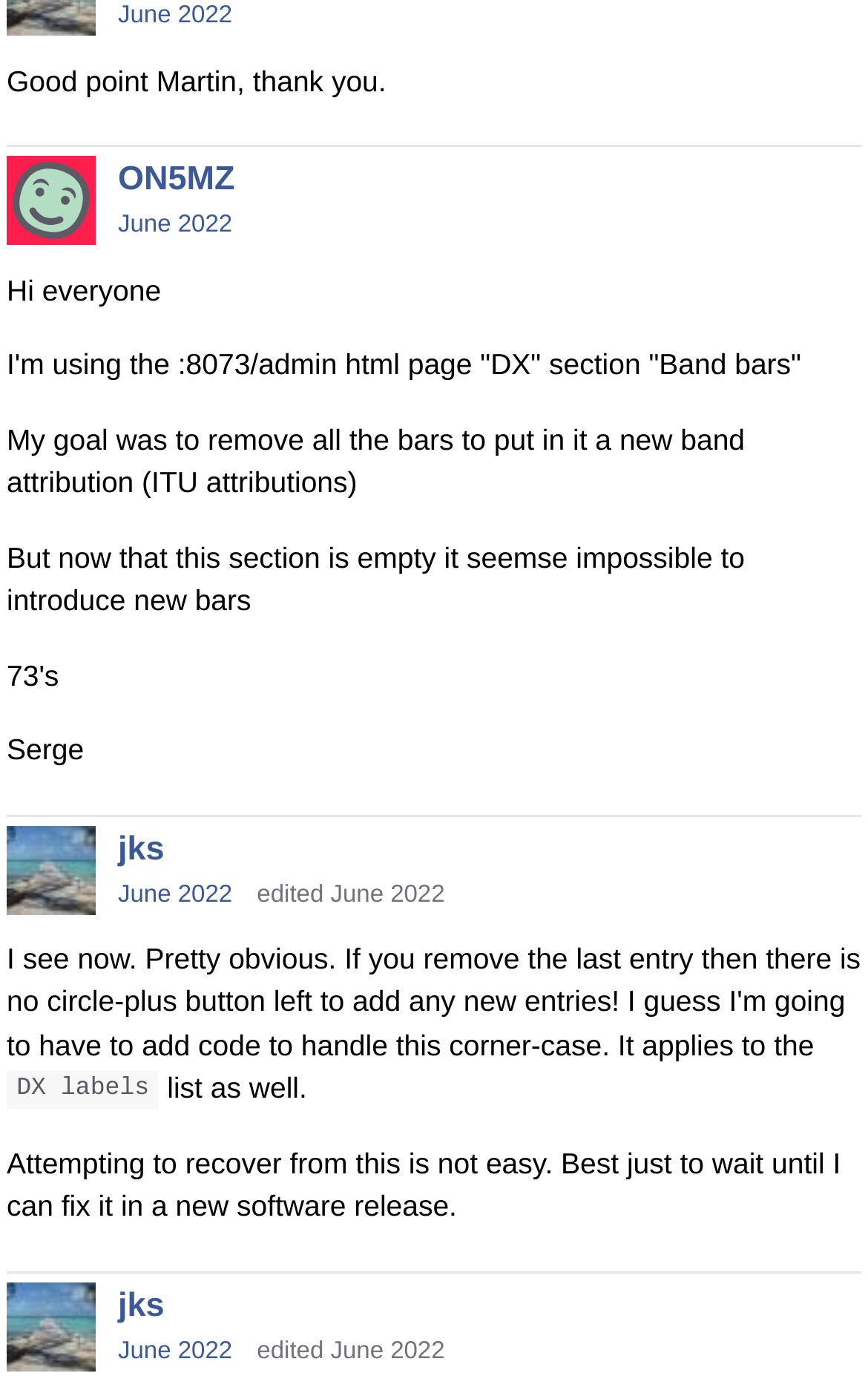Could you specify the bounding box coordinates for the clickable section to complete the following instruction: "Click on the link 'jks'"?

[0.008, 0.577, 0.11, 0.641]